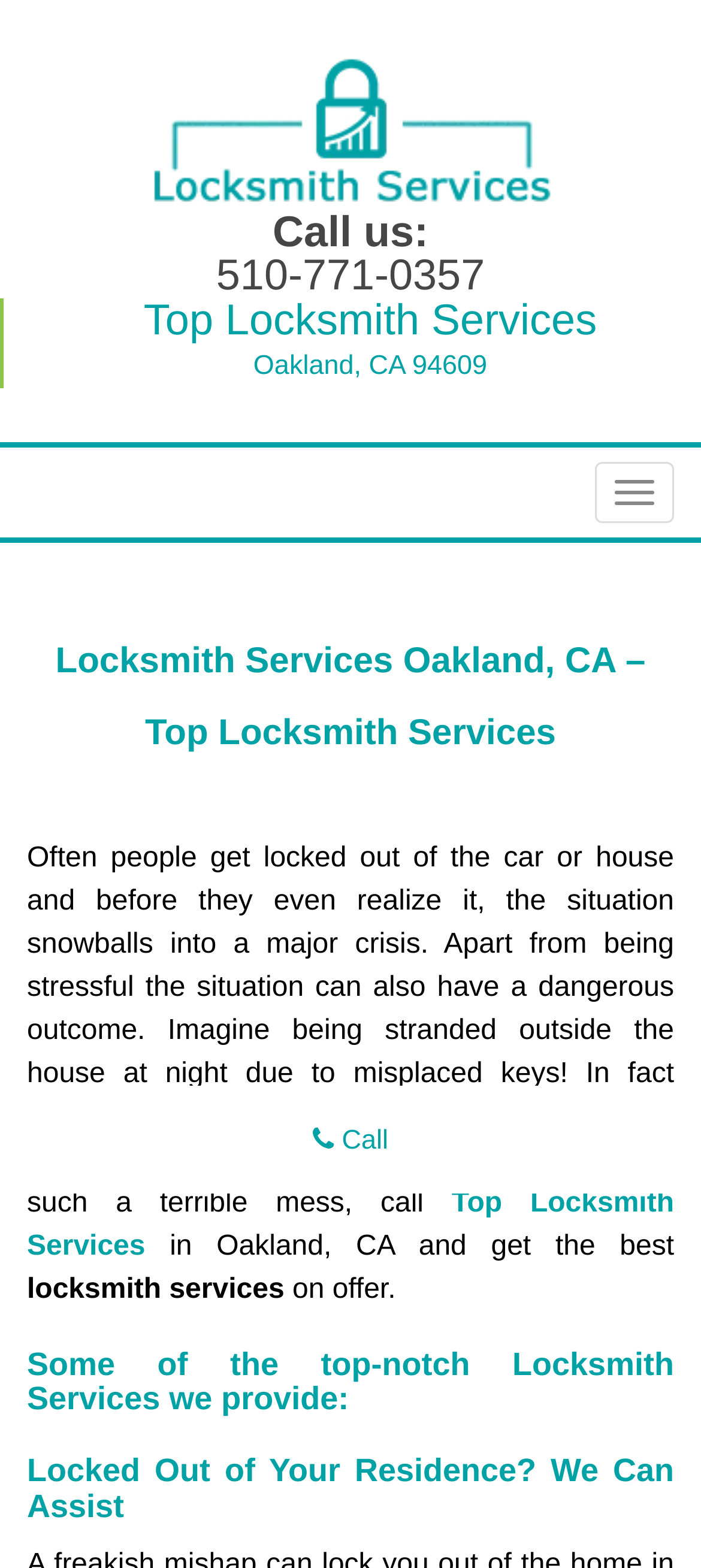Extract the bounding box coordinates of the UI element described by: "Toggle navigation". The coordinates should include four float numbers ranging from 0 to 1, e.g., [left, top, right, bottom].

[0.849, 0.295, 0.962, 0.334]